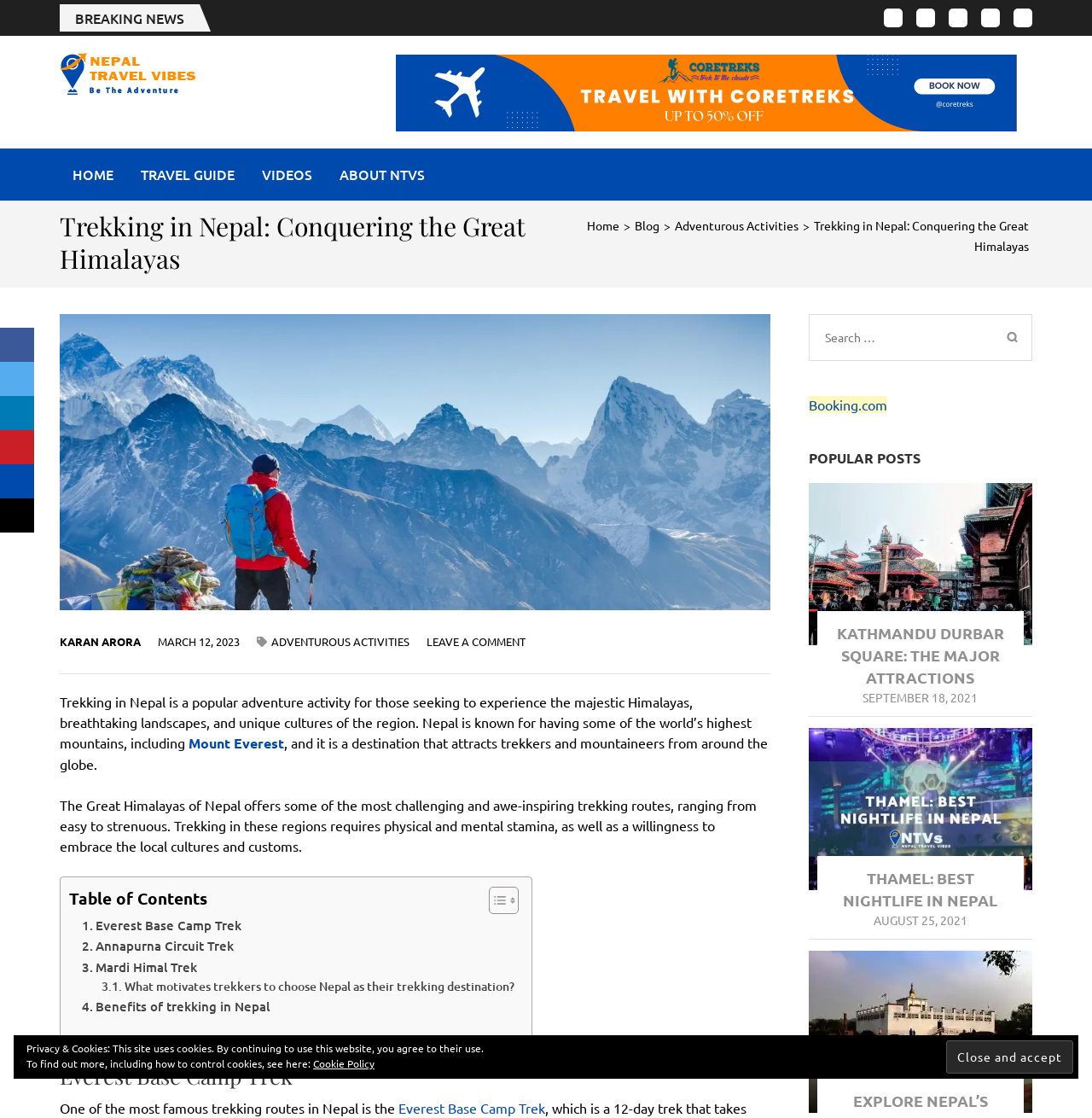Provide the bounding box coordinates of the UI element that matches the description: "Cookie Policy".

[0.287, 0.945, 0.343, 0.957]